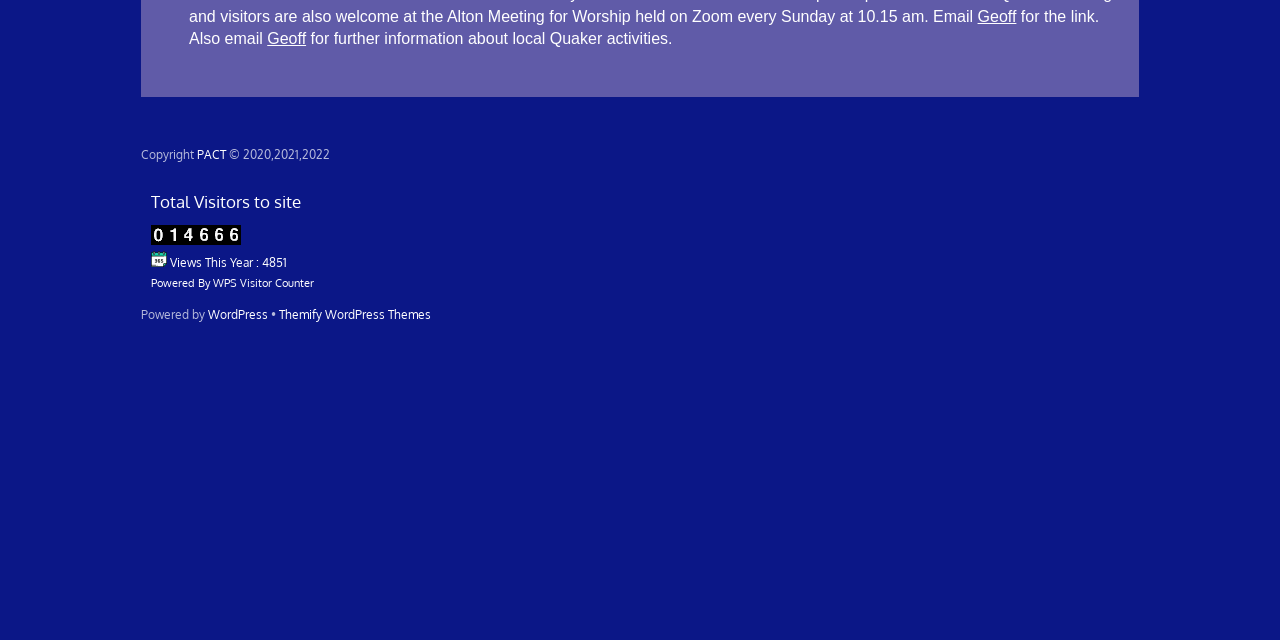Identify the bounding box coordinates for the UI element described as: "WPS Visitor Counter".

[0.166, 0.432, 0.245, 0.454]